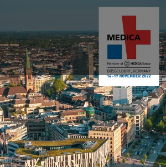Answer this question using a single word or a brief phrase:
What is the significance of the MEDICA trade fair?

Largest medical marketplace